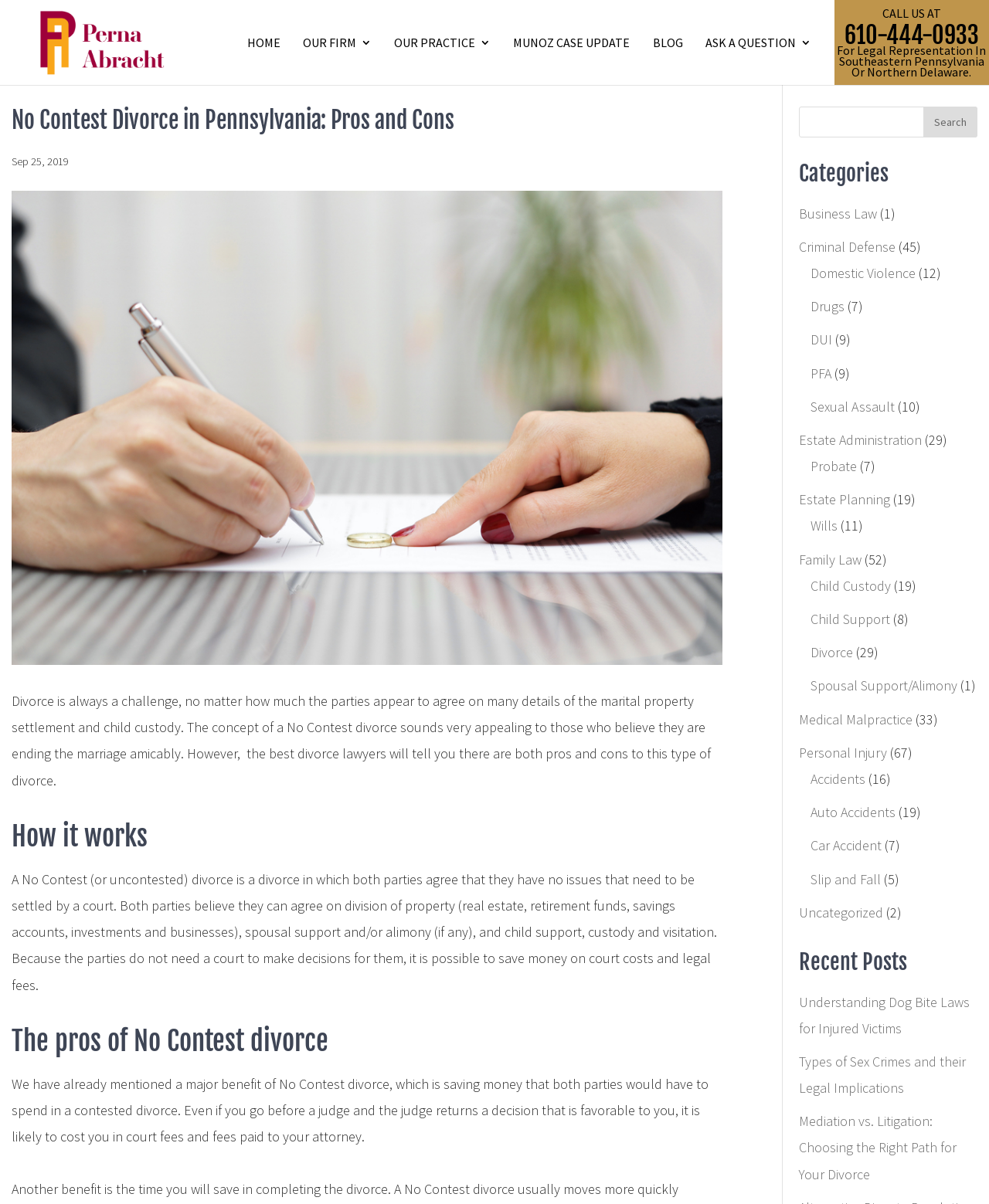Please identify the bounding box coordinates of the clickable region that I should interact with to perform the following instruction: "Read the 'No Contest Divorce in Pennsylvania: Pros and Cons' article". The coordinates should be expressed as four float numbers between 0 and 1, i.e., [left, top, right, bottom].

[0.012, 0.159, 0.731, 0.552]